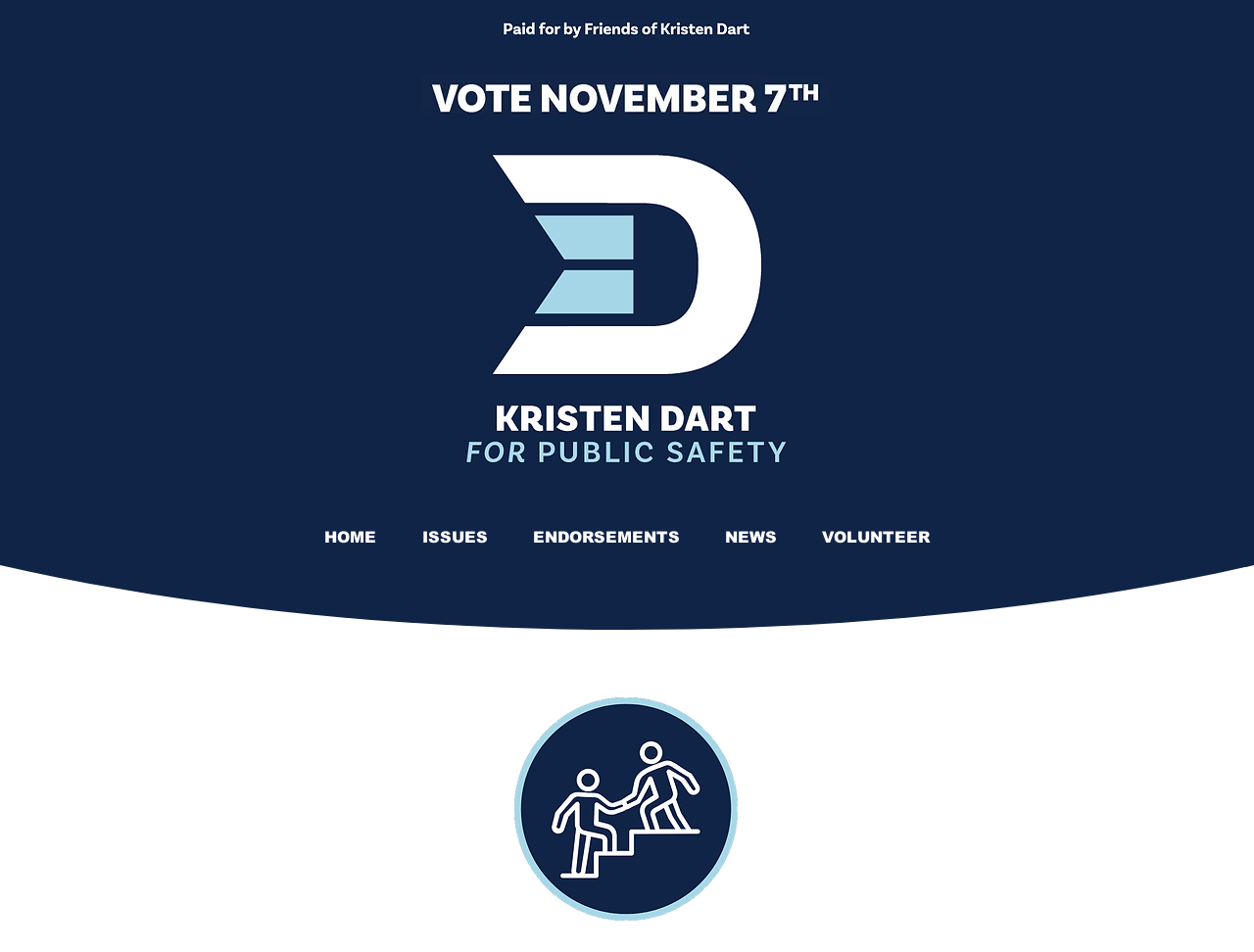How many navigation links are there?
Look at the image and respond with a one-word or short-phrase answer.

5